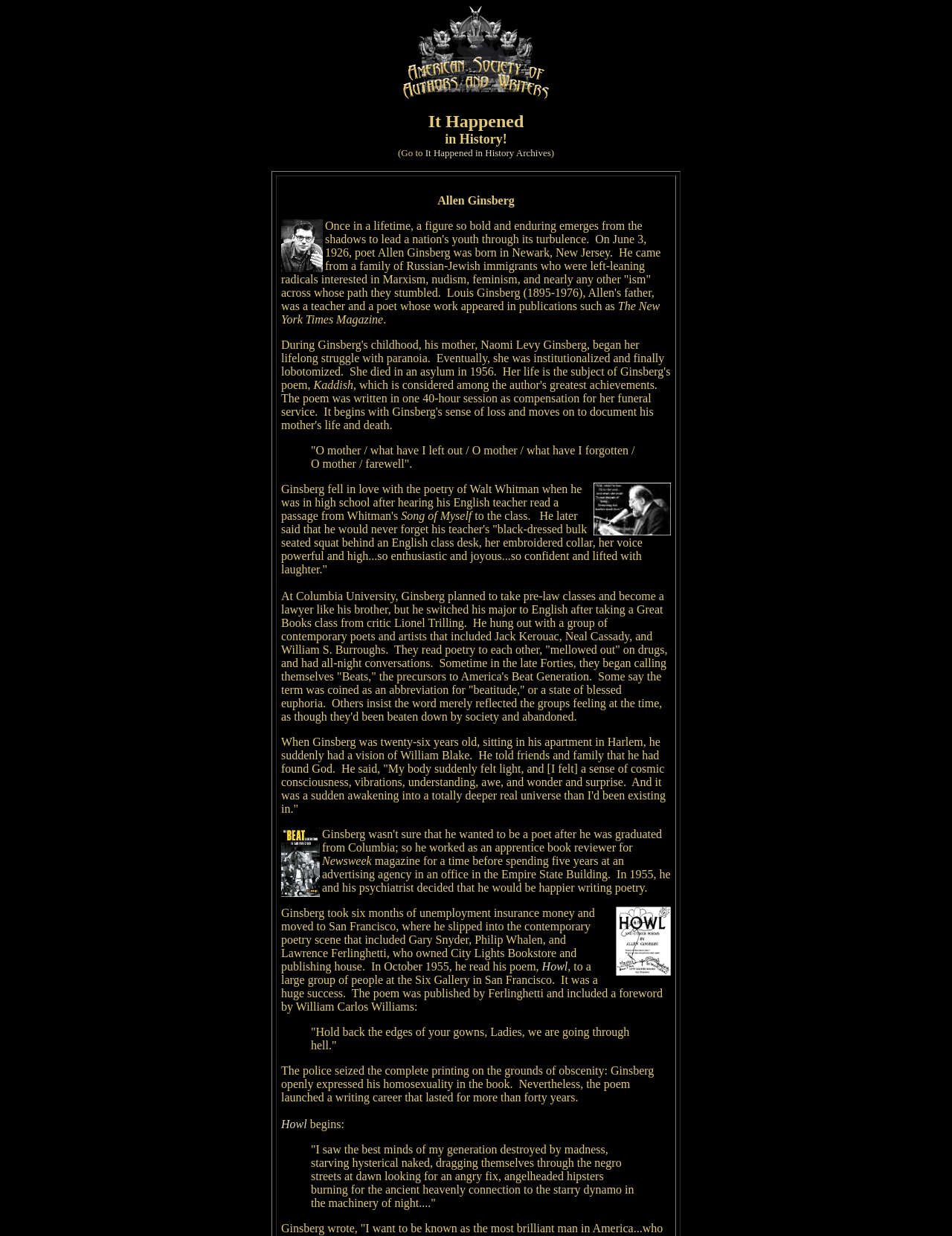Please determine the bounding box coordinates, formatted as (top-left x, top-left y, bottom-right x, bottom-right y), with all values as floating point numbers between 0 and 1. Identify the bounding box of the region described as: Howl

[0.295, 0.904, 0.322, 0.915]